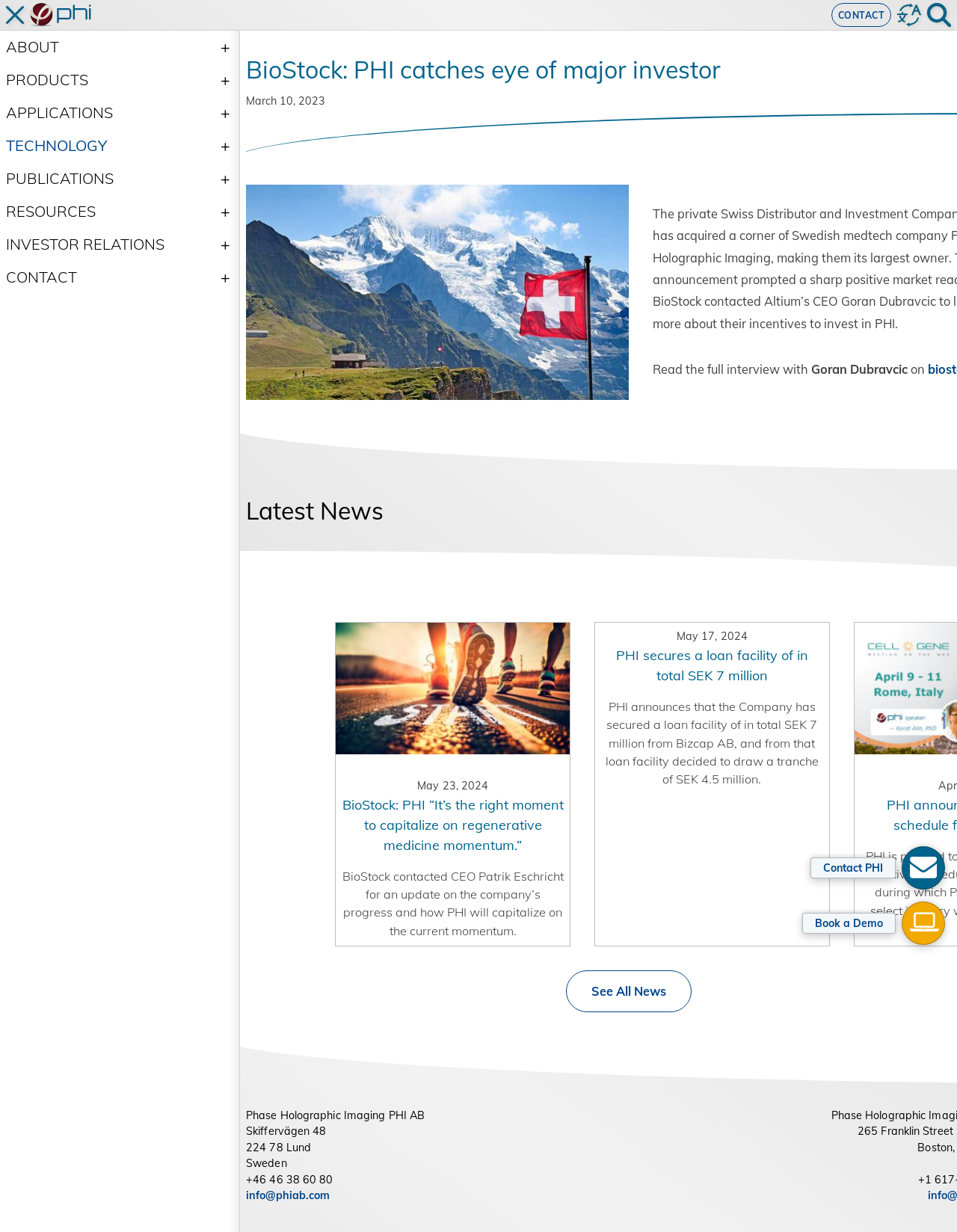Identify the bounding box coordinates for the UI element that matches this description: "Projects".

None